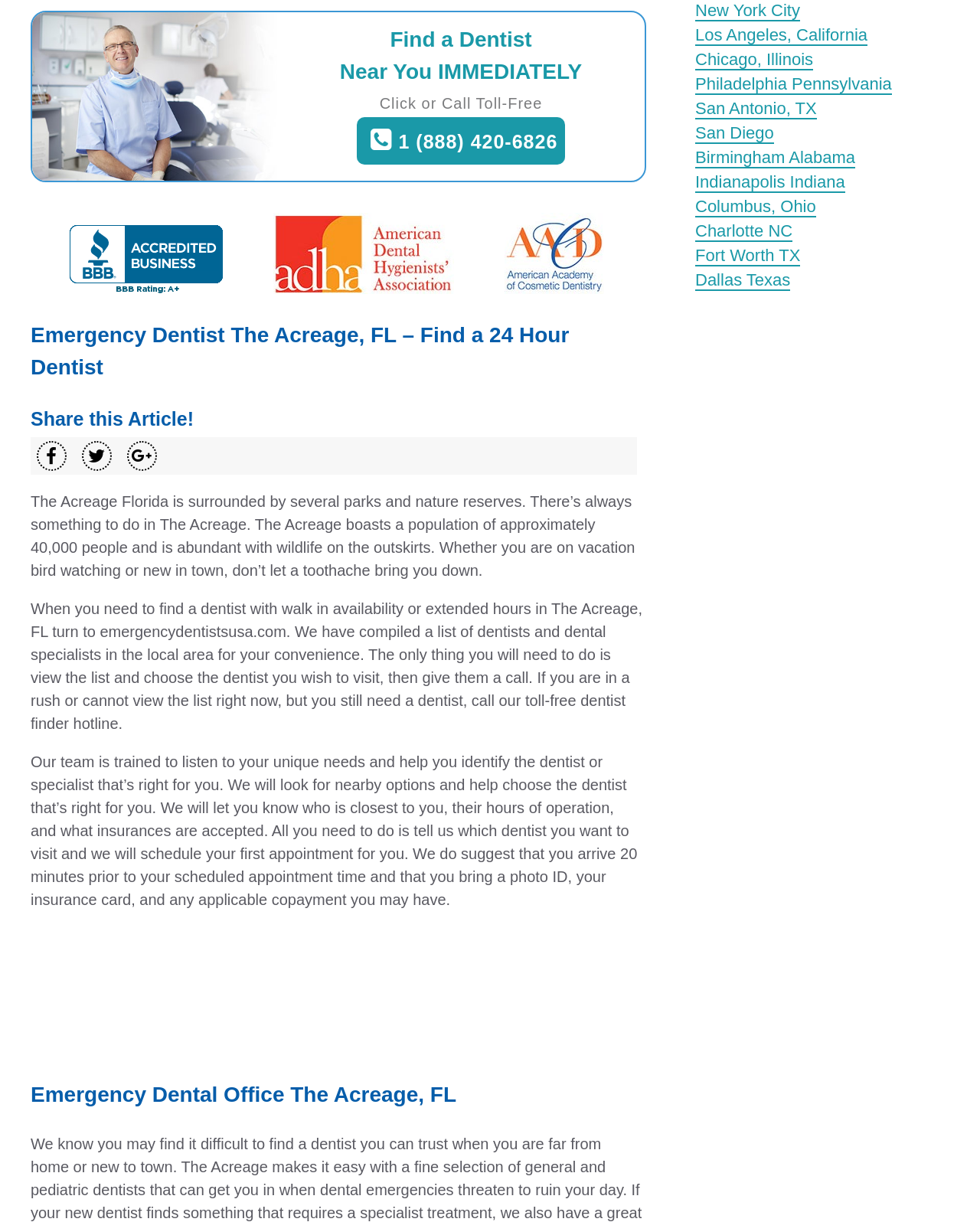Provide the bounding box coordinates of the UI element that matches the description: "New York City".

[0.709, 0.0, 0.816, 0.017]